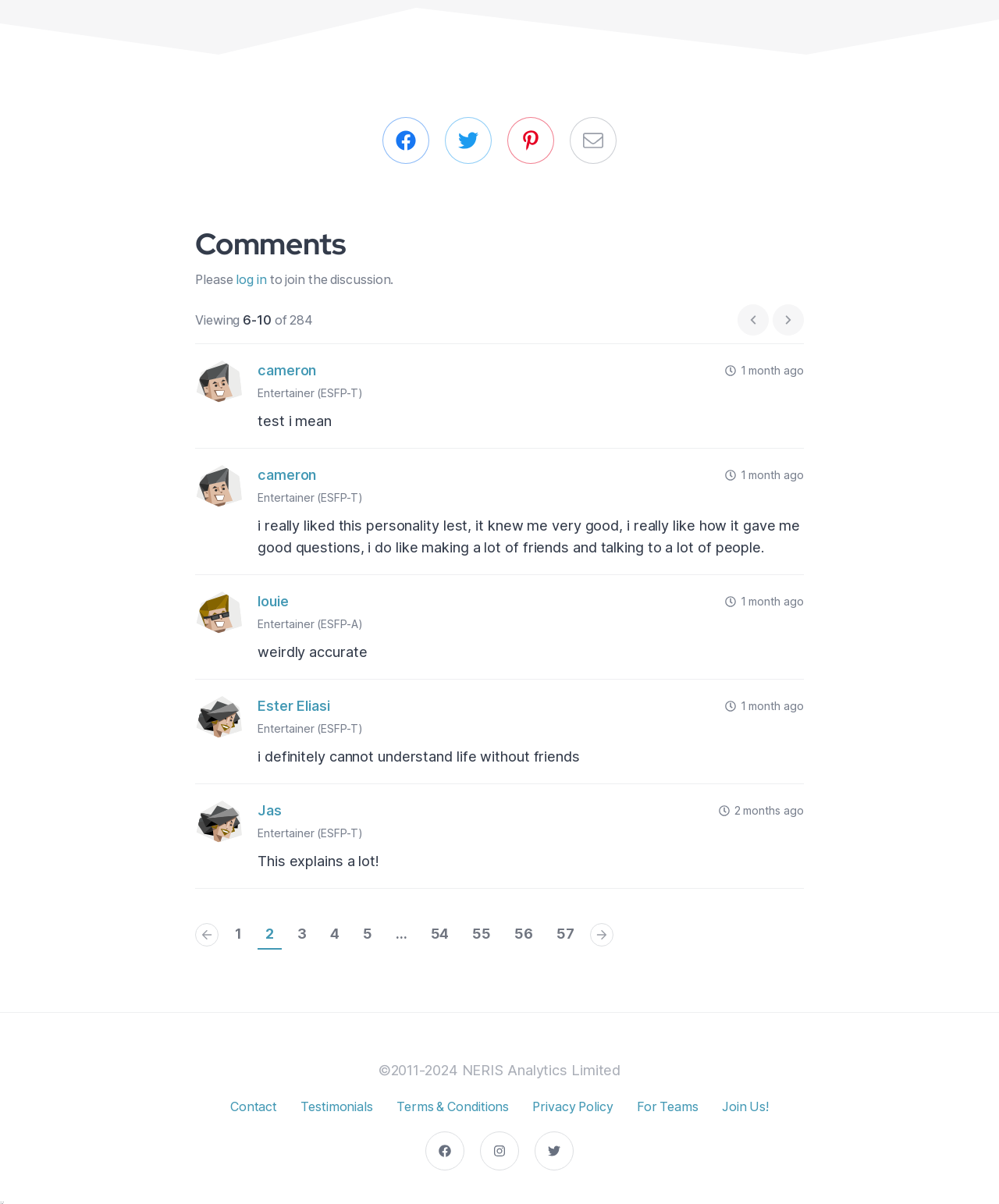How many comments are displayed on the current page?
Based on the image, provide a one-word or brief-phrase response.

6